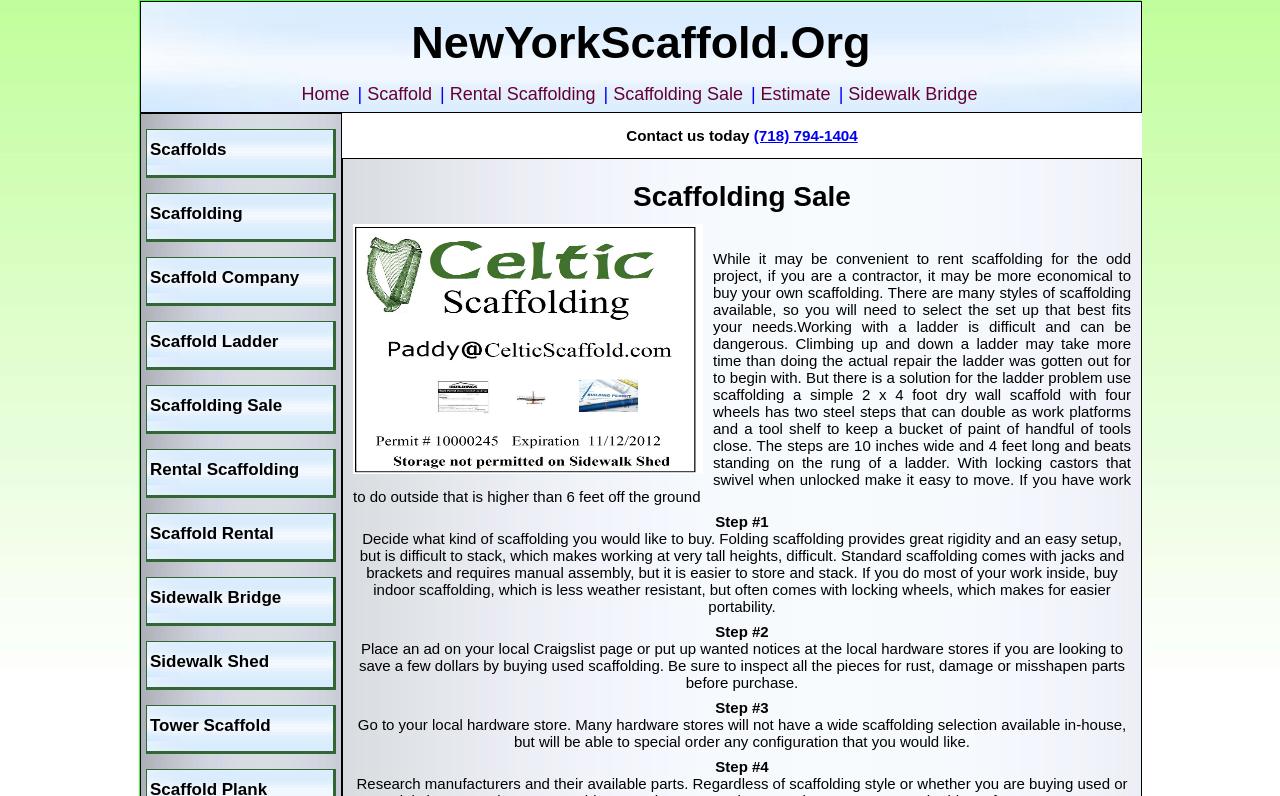Please mark the bounding box coordinates of the area that should be clicked to carry out the instruction: "Call the phone number (718) 794-1404".

[0.589, 0.16, 0.67, 0.181]